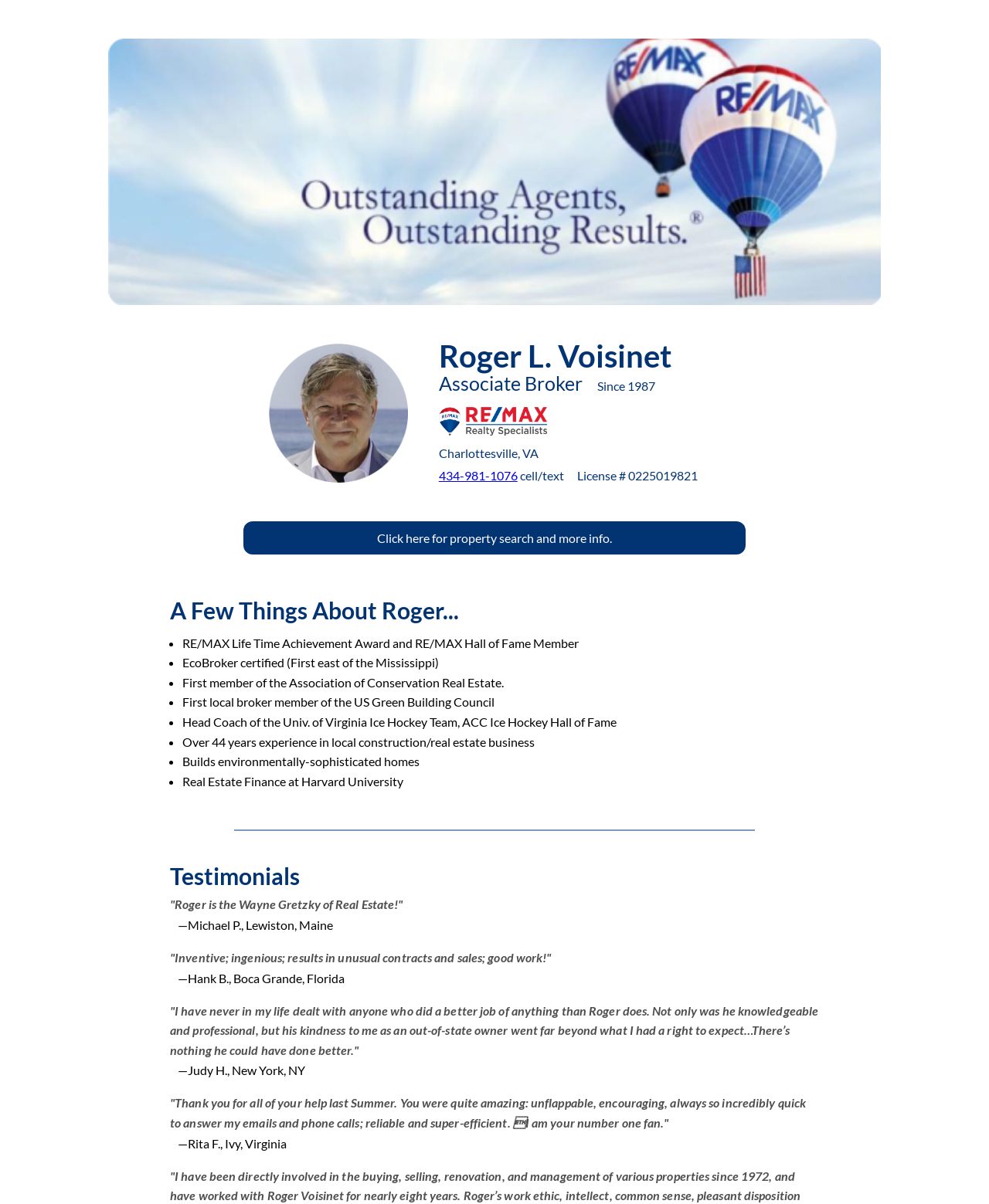What is the award mentioned in the first bullet point?
Answer with a single word or phrase, using the screenshot for reference.

RE/MAX Life Time Achievement Award